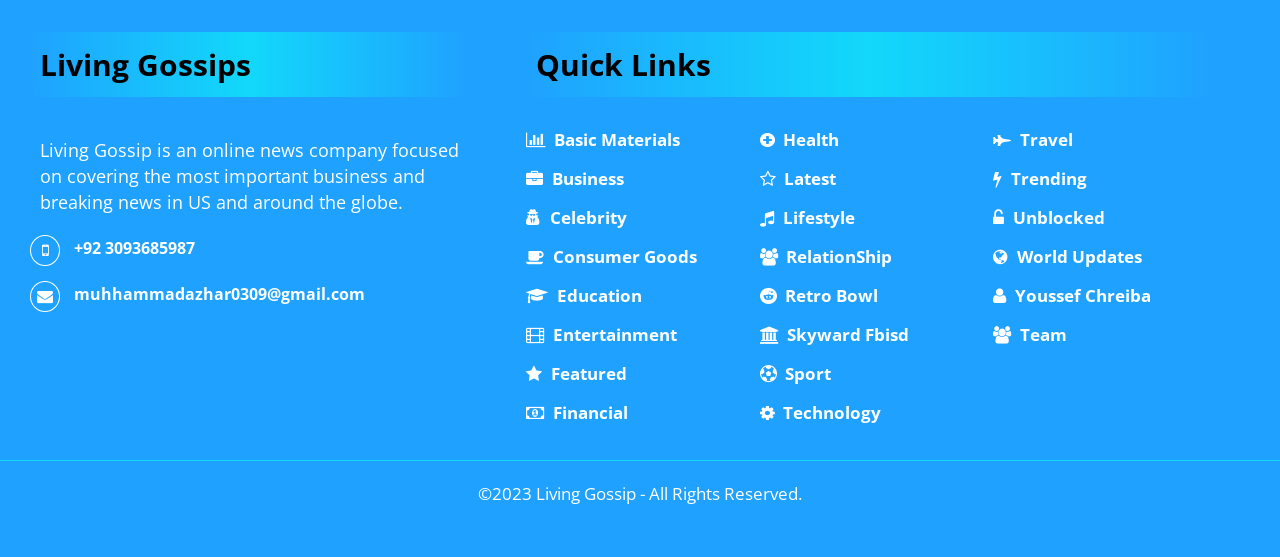Consider the image and give a detailed and elaborate answer to the question: 
What is the copyright information of Living Gossip?

The StaticText element '©2023 Living Gossip - All Rights Reserved.' at the bottom of the webpage provides the copyright information, indicating that the content of Living Gossip is copyrighted to 2023 Living Gossip.